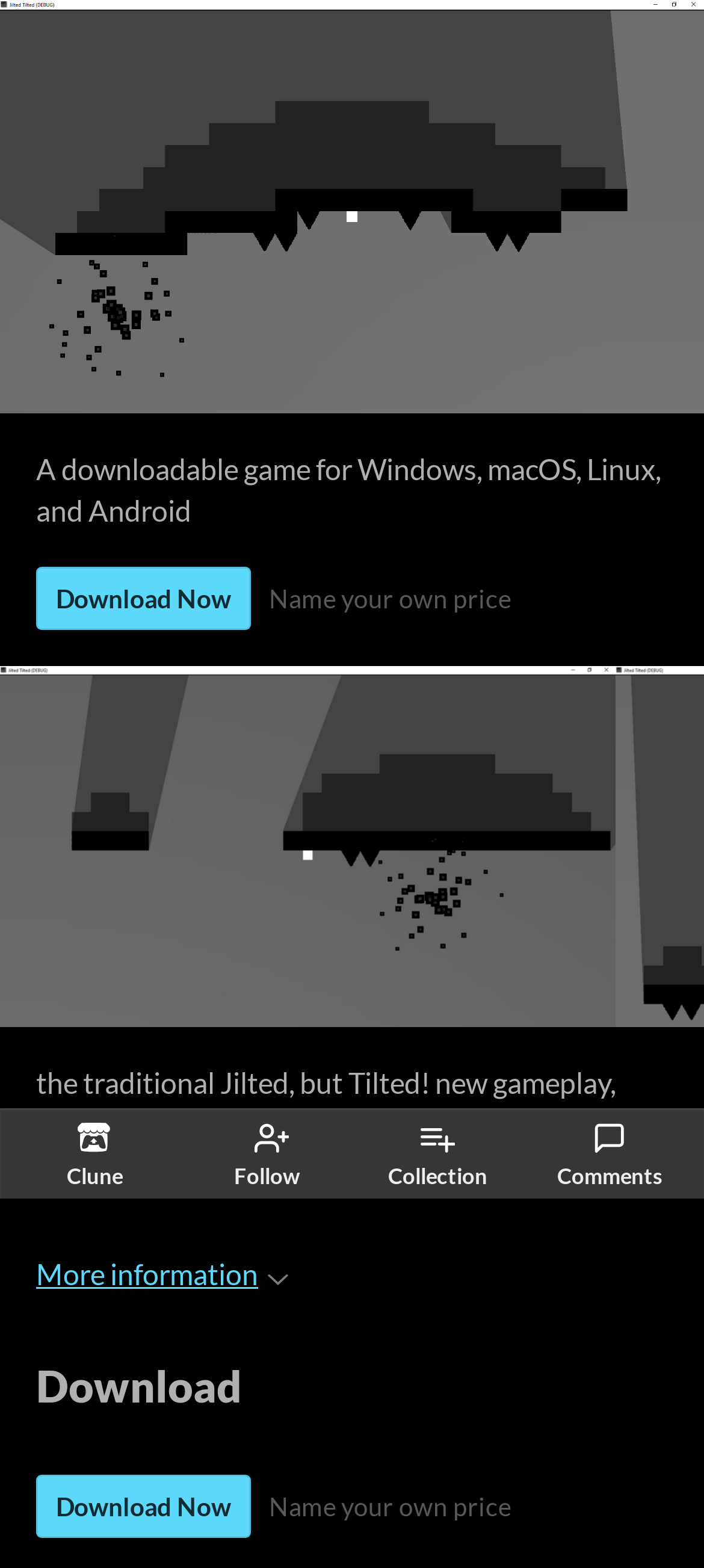Please provide the bounding box coordinates for the element that needs to be clicked to perform the instruction: "Click on the 'Clune' link". The coordinates must consist of four float numbers between 0 and 1, formatted as [left, top, right, bottom].

[0.082, 0.71, 0.187, 0.759]